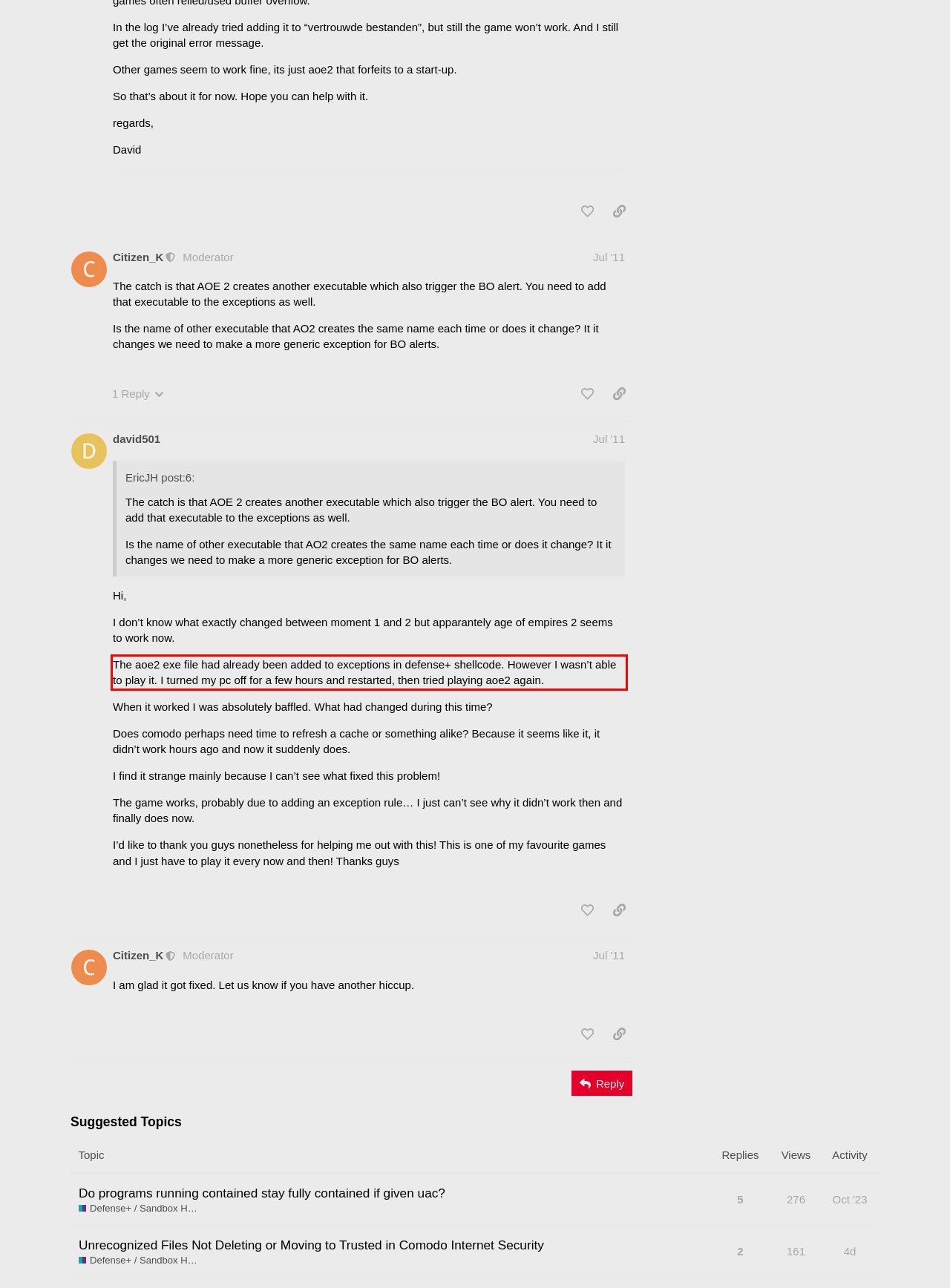Please use OCR to extract the text content from the red bounding box in the provided webpage screenshot.

The aoe2 exe file had already been added to exceptions in defense+ shellcode. However I wasn’t able to play it. I turned my pc off for a few hours and restarted, then tried playing aoe2 again.